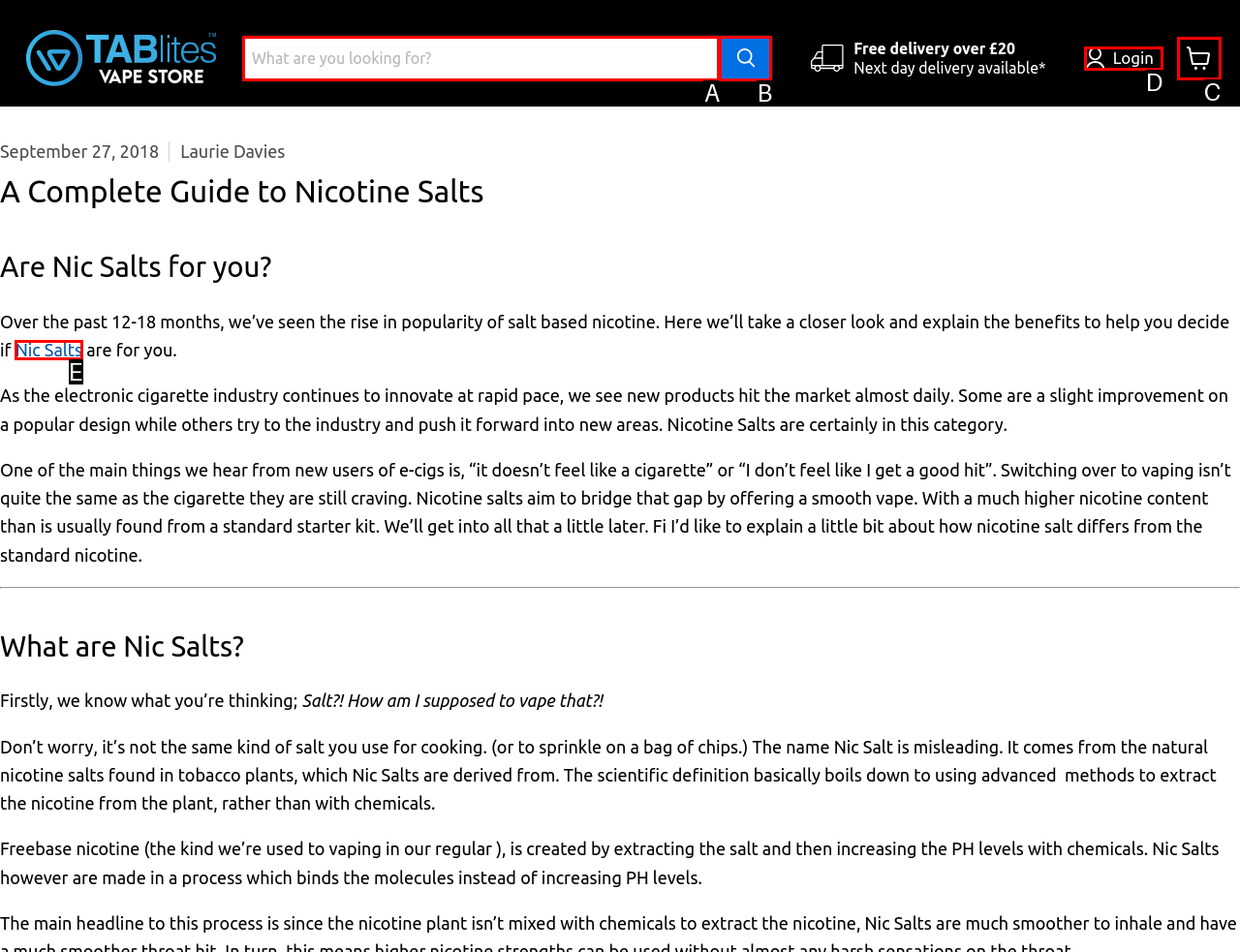Using the description: aria-label="Search"
Identify the letter of the corresponding UI element from the choices available.

B